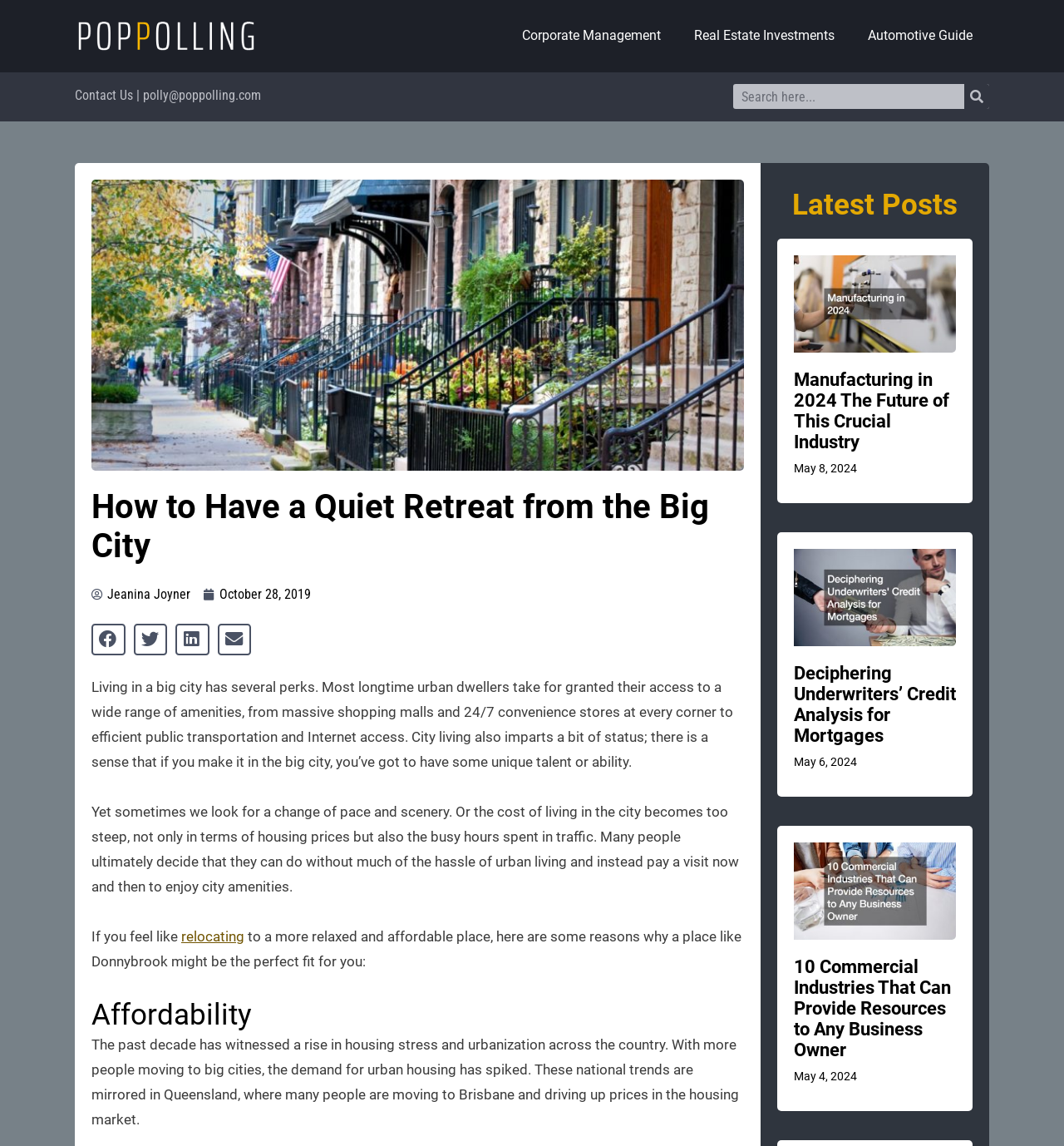Locate the bounding box coordinates of the clickable area to execute the instruction: "Read the article about Manufacturing in 2024". Provide the coordinates as four float numbers between 0 and 1, represented as [left, top, right, bottom].

[0.746, 0.322, 0.898, 0.394]